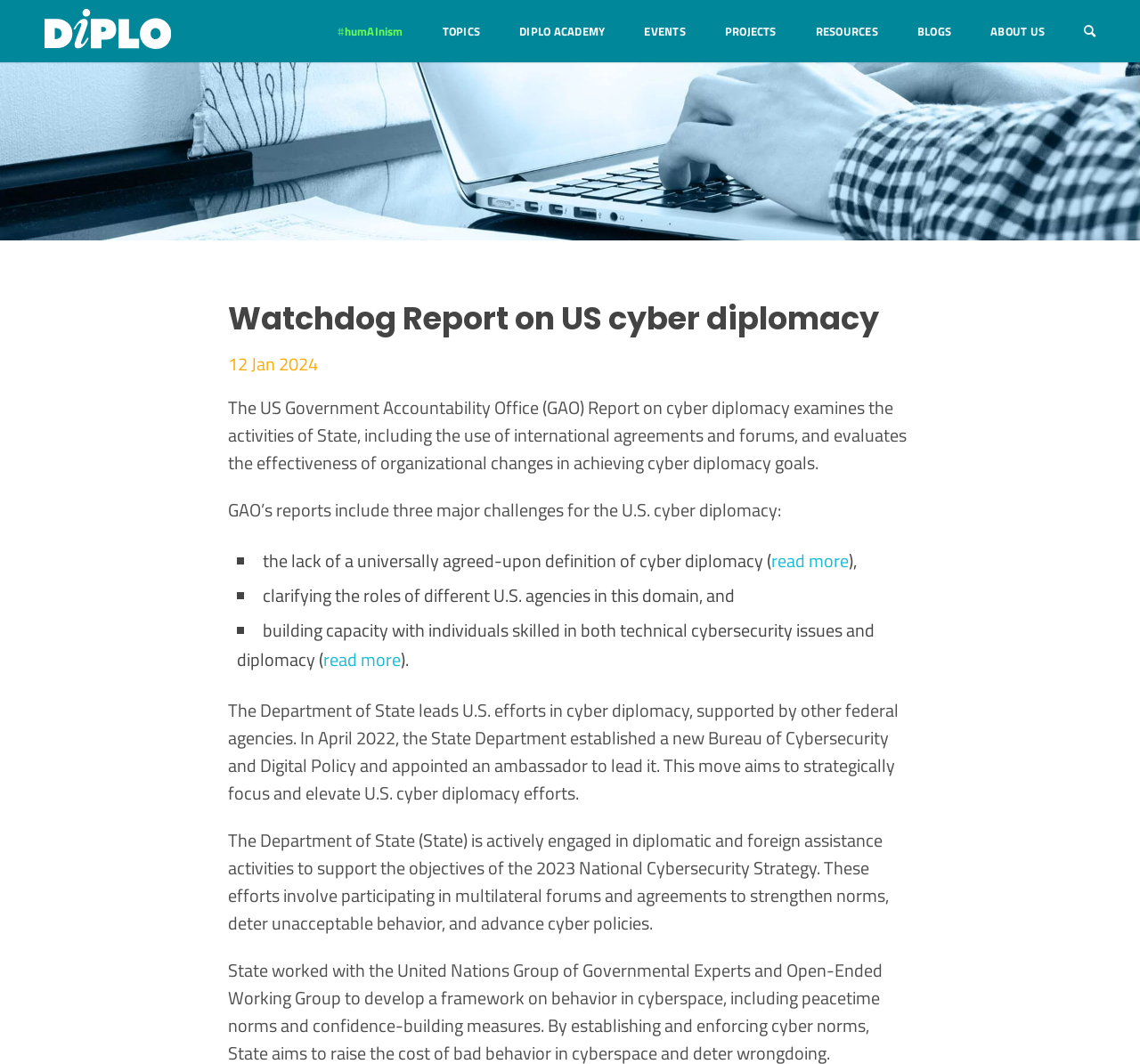Summarize the webpage in an elaborate manner.

The webpage appears to be a report or article about US cyber diplomacy, specifically discussing the Department of State's efforts in this area. At the top left of the page, there is a logo of Diplo, which is likely the organization publishing the report. 

Above the main content, there is a navigation menu with seven items: #humAInism, TOPICS, DIPLO ACADEMY, EVENTS, PROJECTS, RESOURCES, and BLOGS, followed by an ABOUT US link and a search icon at the far right. 

The main content is divided into sections, with a heading "Watchdog Report on US cyber diplomacy" at the top. Below the heading, there is a timestamp "12 Jan 2024" and a brief summary of the report. 

The report discusses the US Government Accountability Office (GAO) report on cyber diplomacy, which examines the activities of the State Department and evaluates the effectiveness of organizational changes in achieving cyber diplomacy goals. The report highlights three major challenges for the U.S. cyber diplomacy, including the lack of a universally agreed-upon definition of cyber diplomacy, clarifying the roles of different U.S. agencies, and building capacity with individuals skilled in both technical cybersecurity issues and diplomacy. 

Further down, the report explains that the Department of State leads U.S. efforts in cyber diplomacy, supported by other federal agencies, and has established a new Bureau of Cybersecurity and Digital Policy to strategically focus and elevate U.S. cyber diplomacy efforts. The report also mentions that the Department of State is actively engaged in diplomatic and foreign assistance activities to support the objectives of the 2023 National Cybersecurity Strategy.